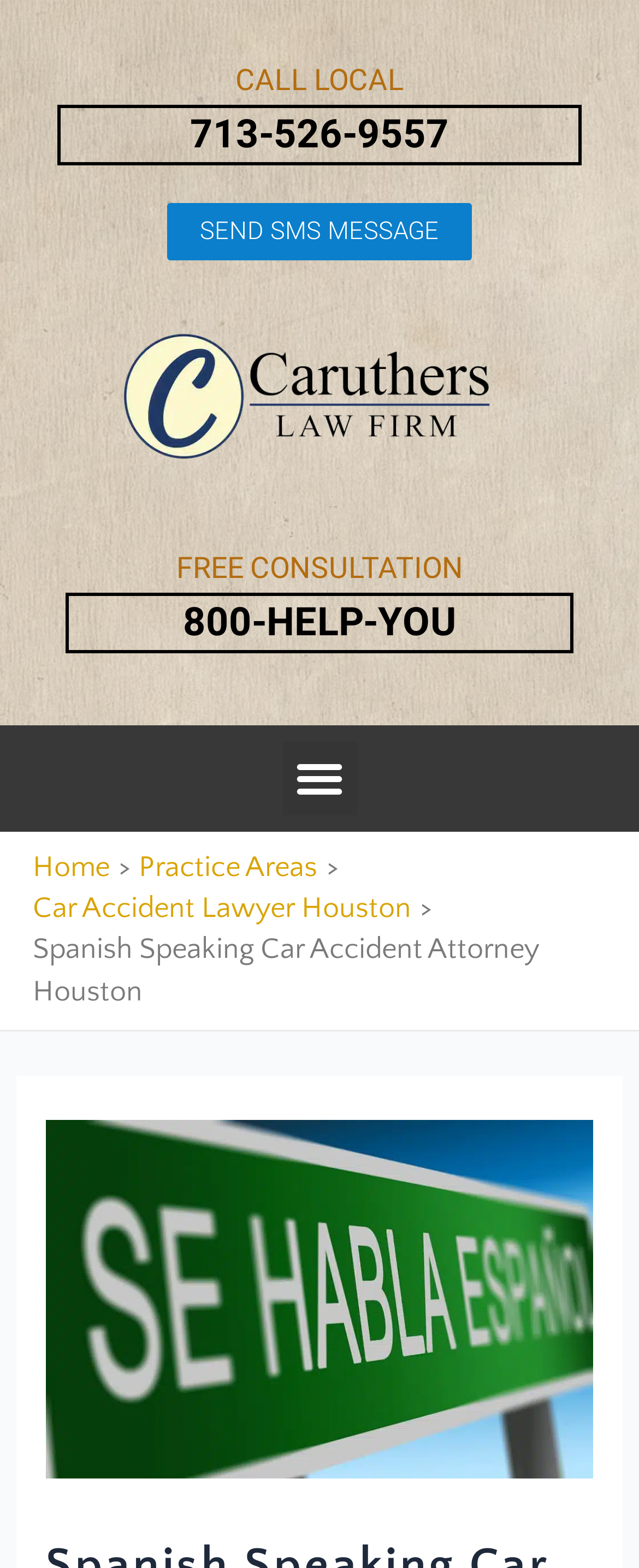What is the phone number to call for a free consultation?
Look at the image and respond to the question as thoroughly as possible.

The phone number can be found on the webpage as a link, which is '713-526-9557'. This is likely the phone number to call for a free consultation as it is prominently displayed on the page.